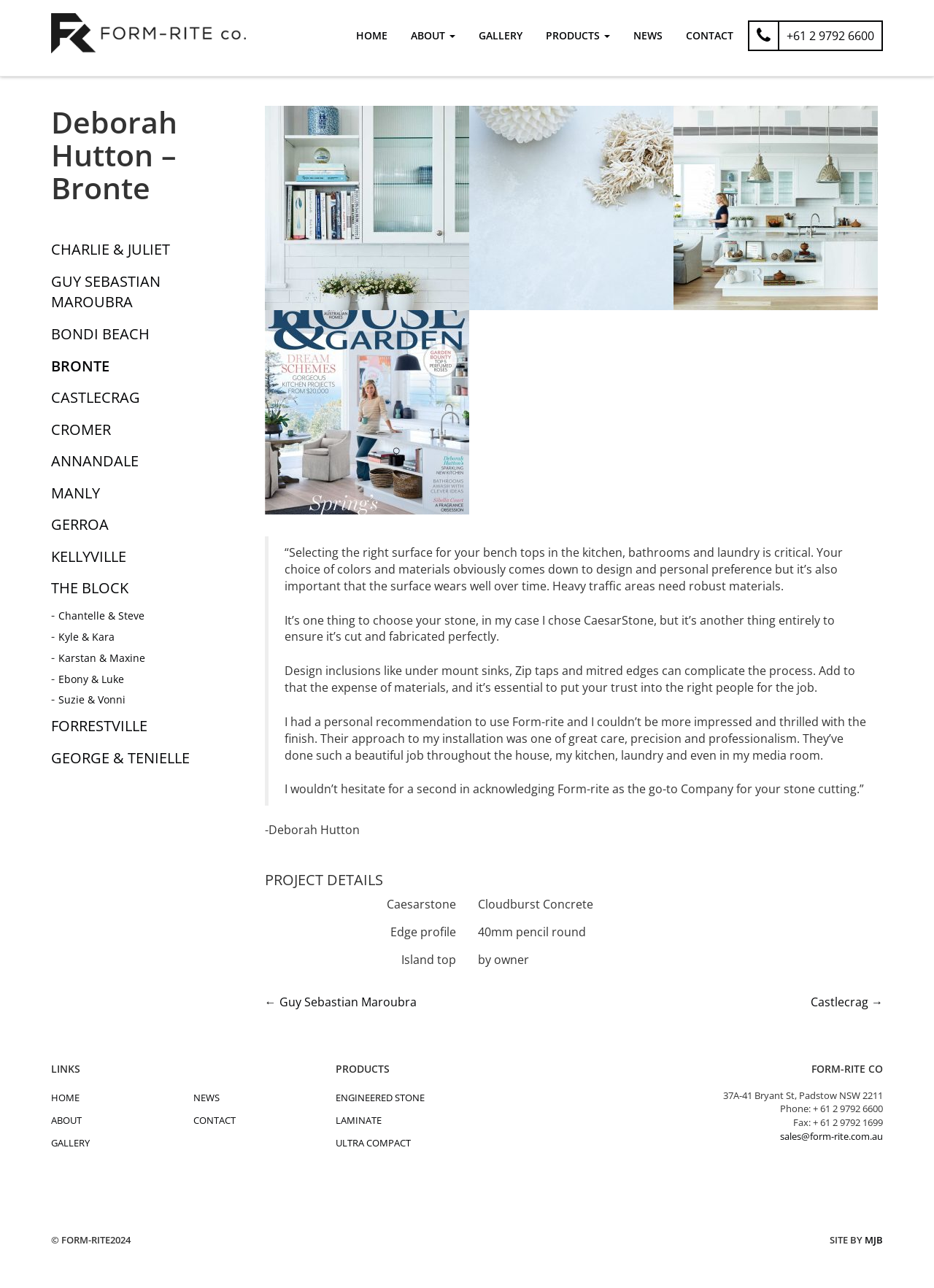Extract the bounding box coordinates of the UI element described: "← Guy Sebastian Maroubra". Provide the coordinates in the format [left, top, right, bottom] with values ranging from 0 to 1.

[0.283, 0.771, 0.446, 0.784]